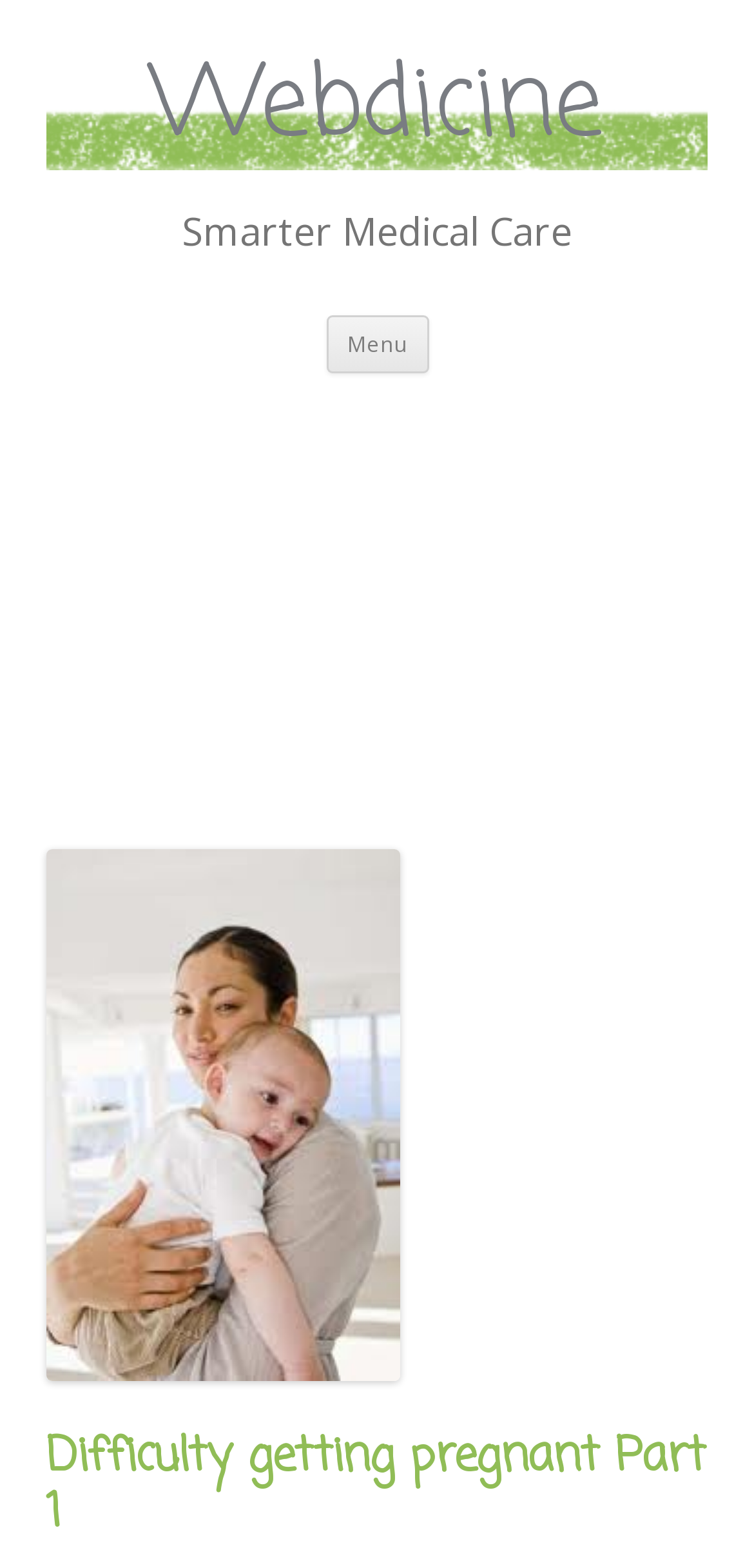Answer the following inquiry with a single word or phrase:
How many headings are on the page?

3